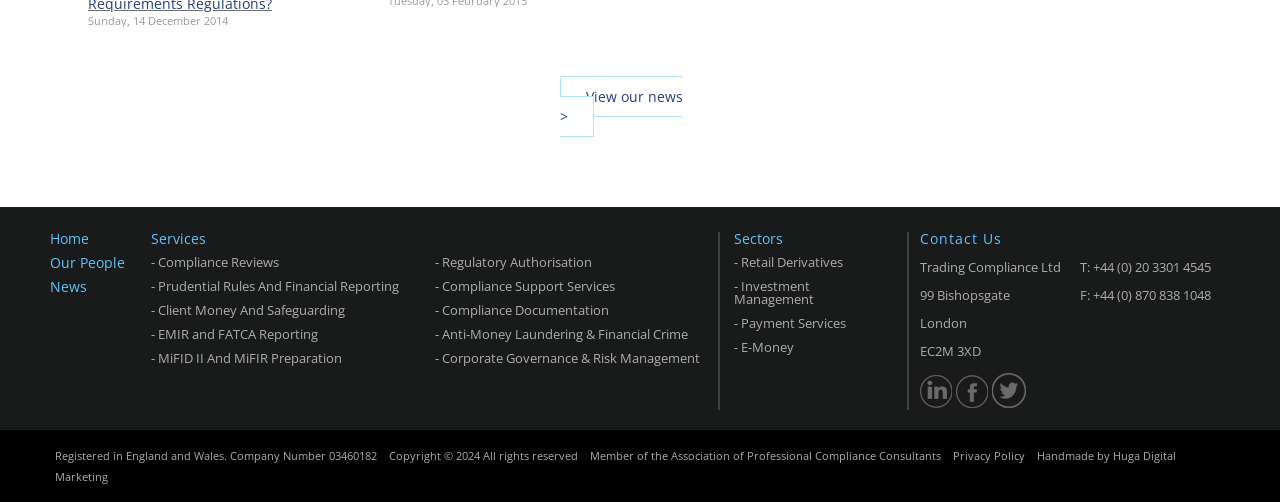What is the company's registration number?
Analyze the screenshot and provide a detailed answer to the question.

The company's registration number is mentioned at the bottom of the webpage, indicating that it is a registered company in England and Wales.